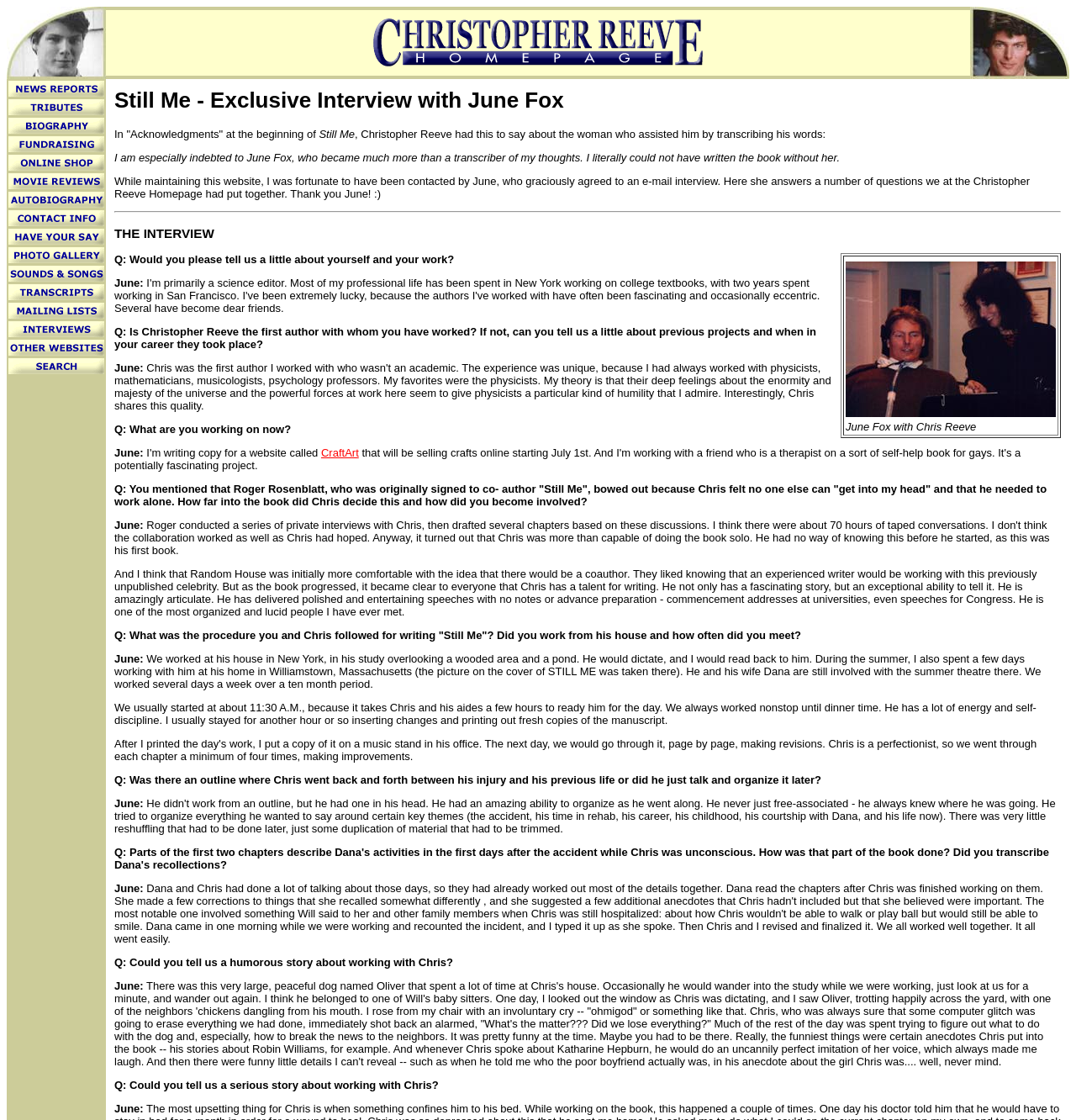Pinpoint the bounding box coordinates of the element you need to click to execute the following instruction: "Read the 'Q: Would you please tell us a little about yourself and your work?' interview question". The bounding box should be represented by four float numbers between 0 and 1, in the format [left, top, right, bottom].

[0.106, 0.226, 0.422, 0.237]